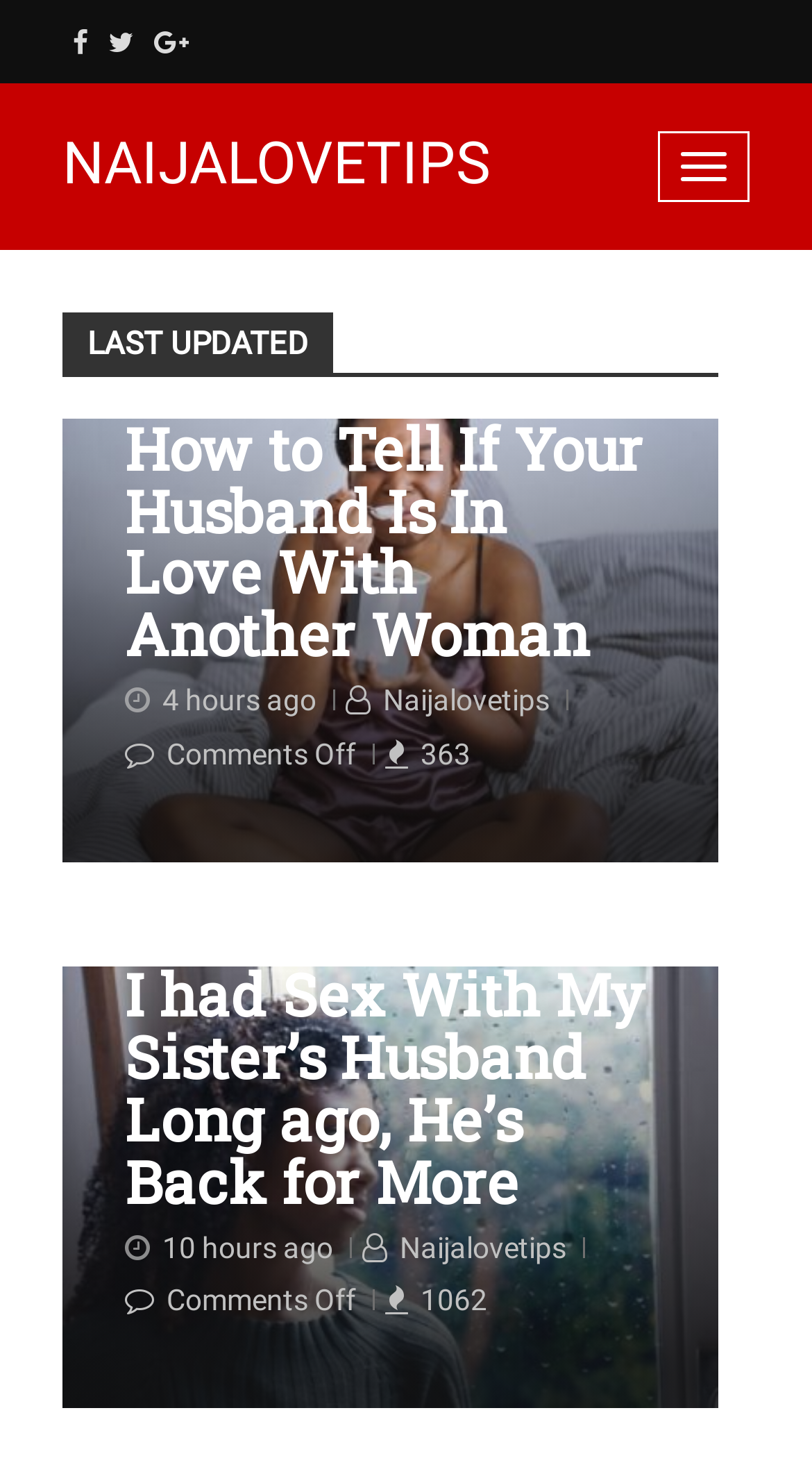Determine the bounding box coordinates of the clickable area required to perform the following instruction: "View the latest update time". The coordinates should be represented as four float numbers between 0 and 1: [left, top, right, bottom].

[0.2, 0.467, 0.39, 0.489]